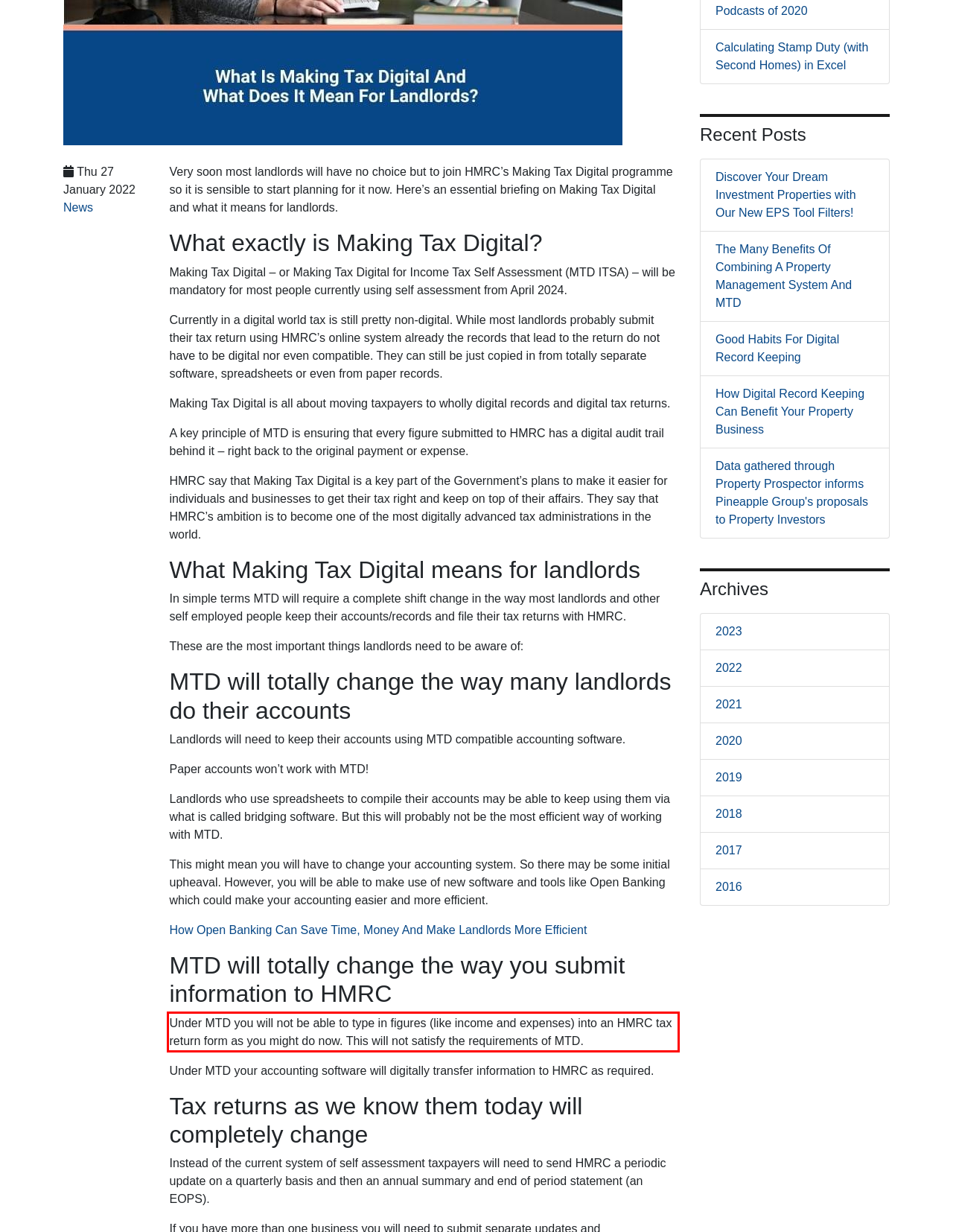Please identify the text within the red rectangular bounding box in the provided webpage screenshot.

Under MTD you will not be able to type in figures (like income and expenses) into an HMRC tax return form as you might do now. This will not satisfy the requirements of MTD.